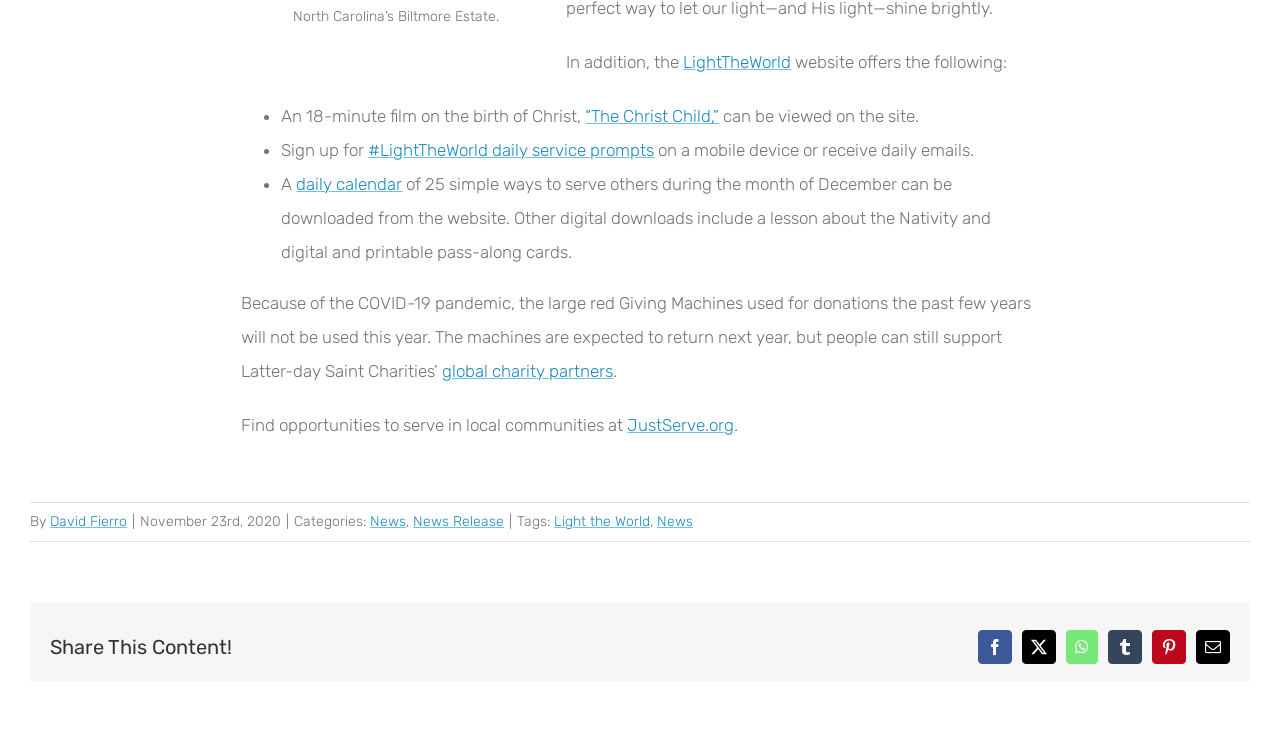Answer the question below in one word or phrase:
What is the topic of the 18-minute film mentioned on the website?

The birth of Christ